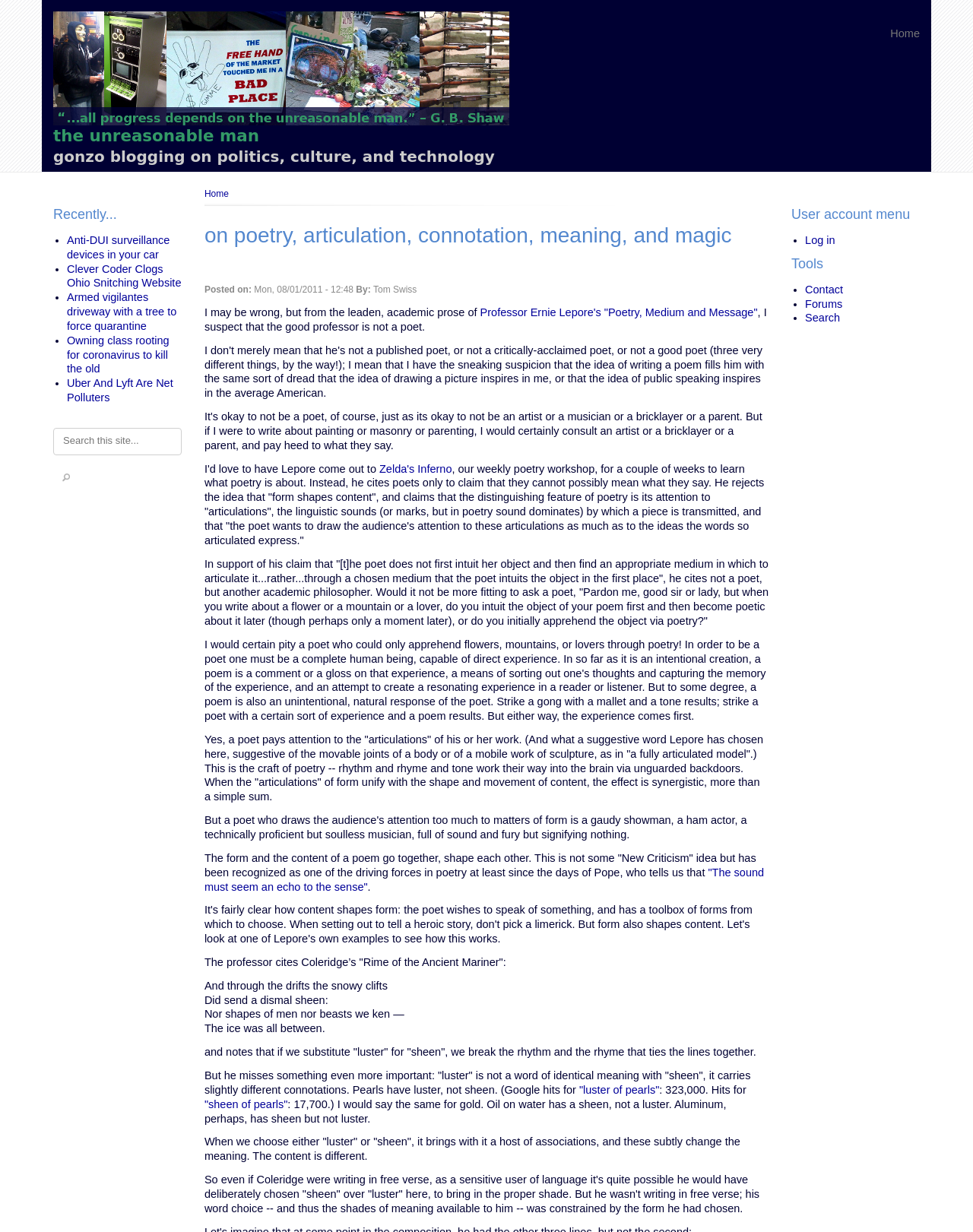Please identify the bounding box coordinates of the area that needs to be clicked to fulfill the following instruction: "Click the 'Home' link at the top left."

[0.055, 0.009, 0.523, 0.102]